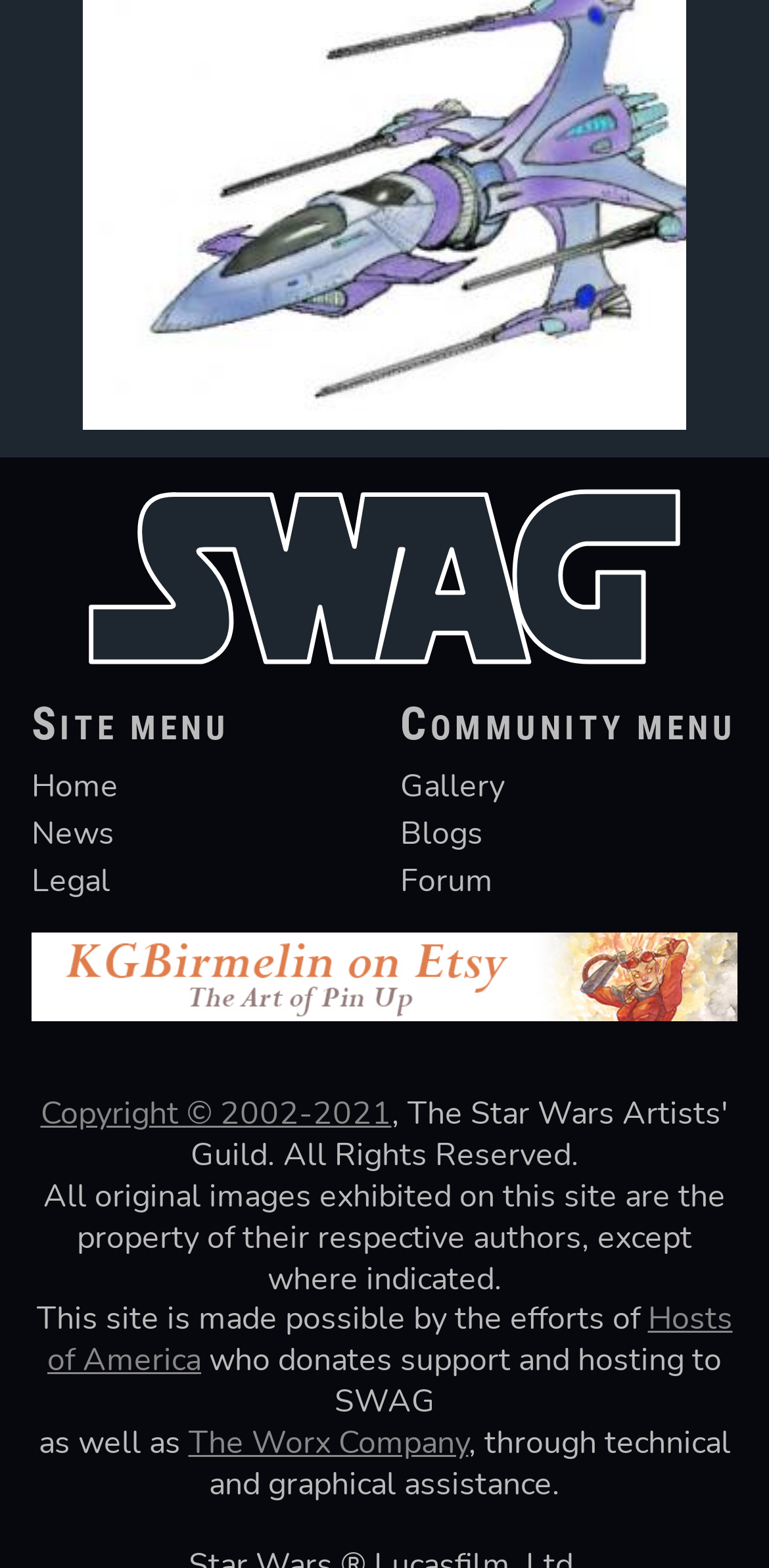Reply to the question below using a single word or brief phrase:
What is the copyright year range?

2002-2021